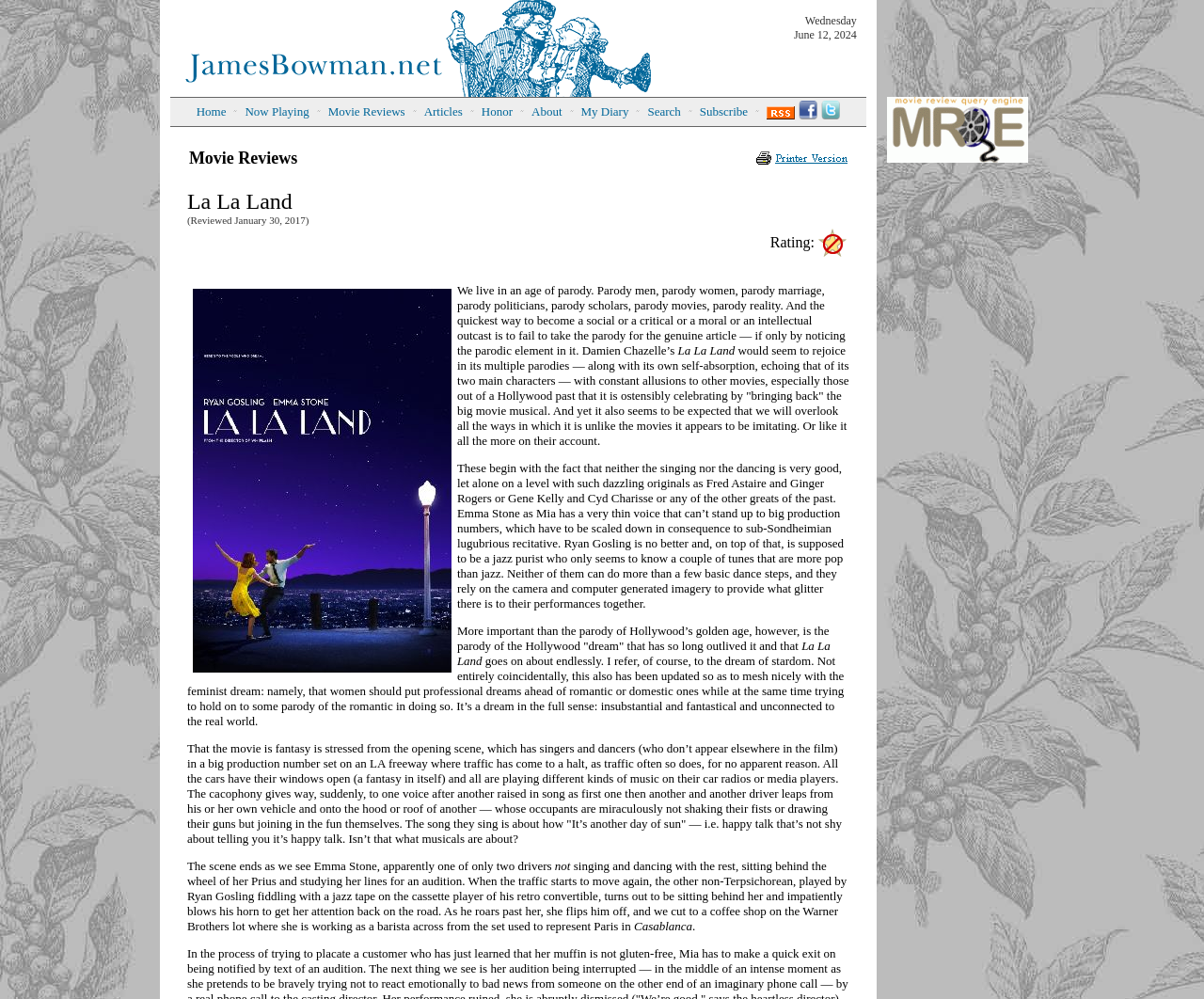Find the bounding box coordinates of the area that needs to be clicked in order to achieve the following instruction: "Search for a movie". The coordinates should be specified as four float numbers between 0 and 1, i.e., [left, top, right, bottom].

[0.538, 0.098, 0.565, 0.126]